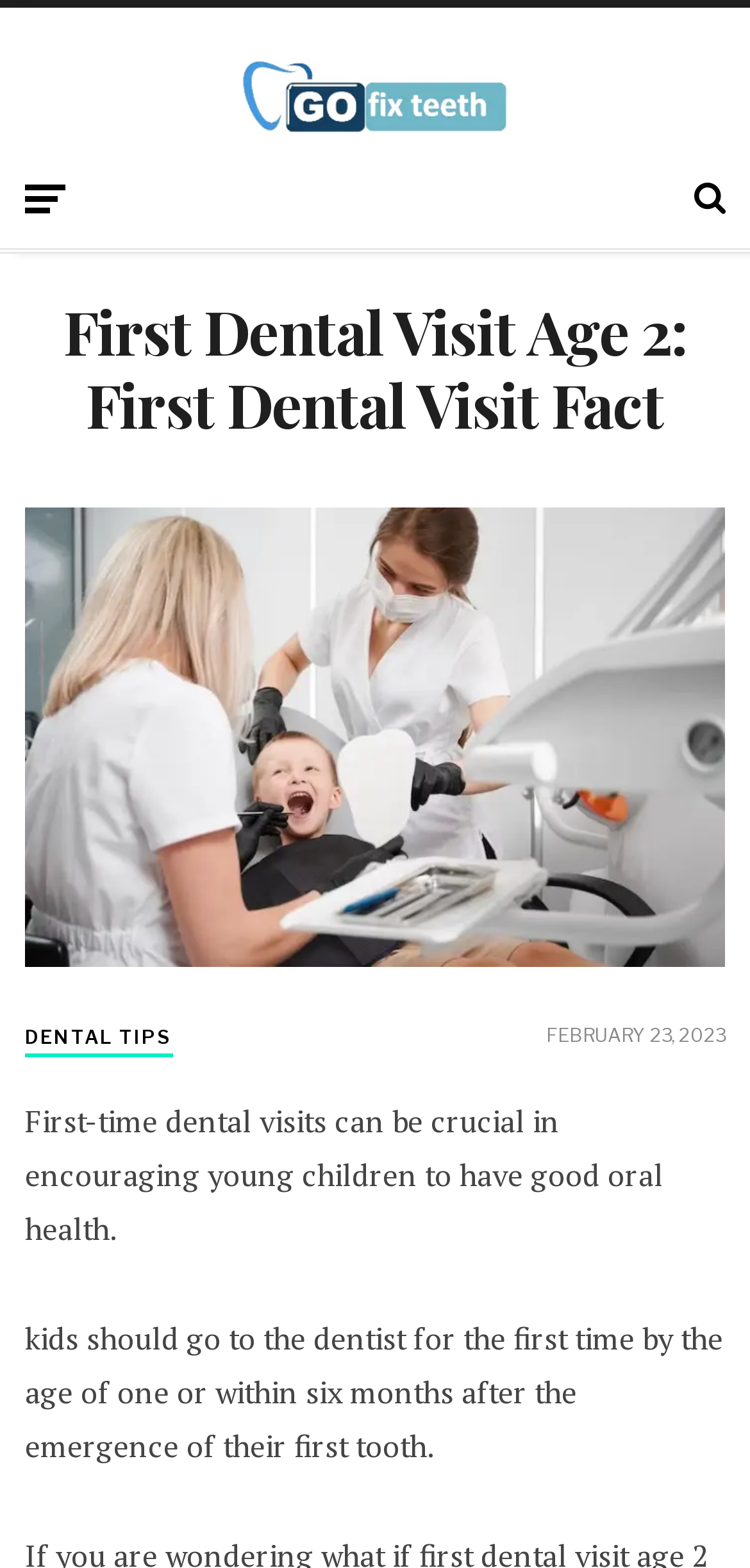Based on the image, please elaborate on the answer to the following question:
When was the article published?

The publication date of the article can be found in the time element which contains the text 'FEBRUARY 23, 2023'. This suggests that the article was published on February 23, 2023.